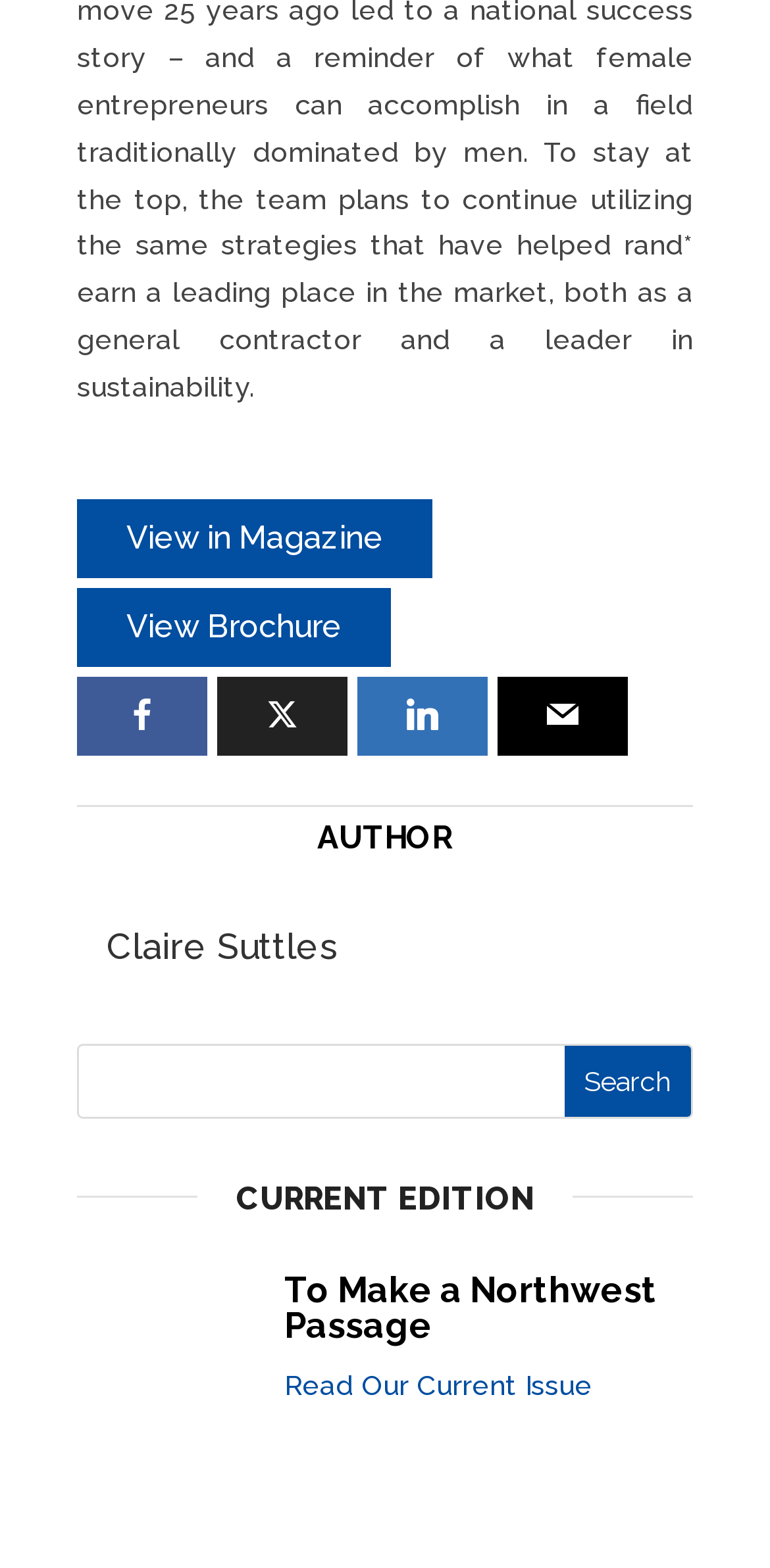Give a one-word or short phrase answer to the question: 
How many icons are there in the top section?

4